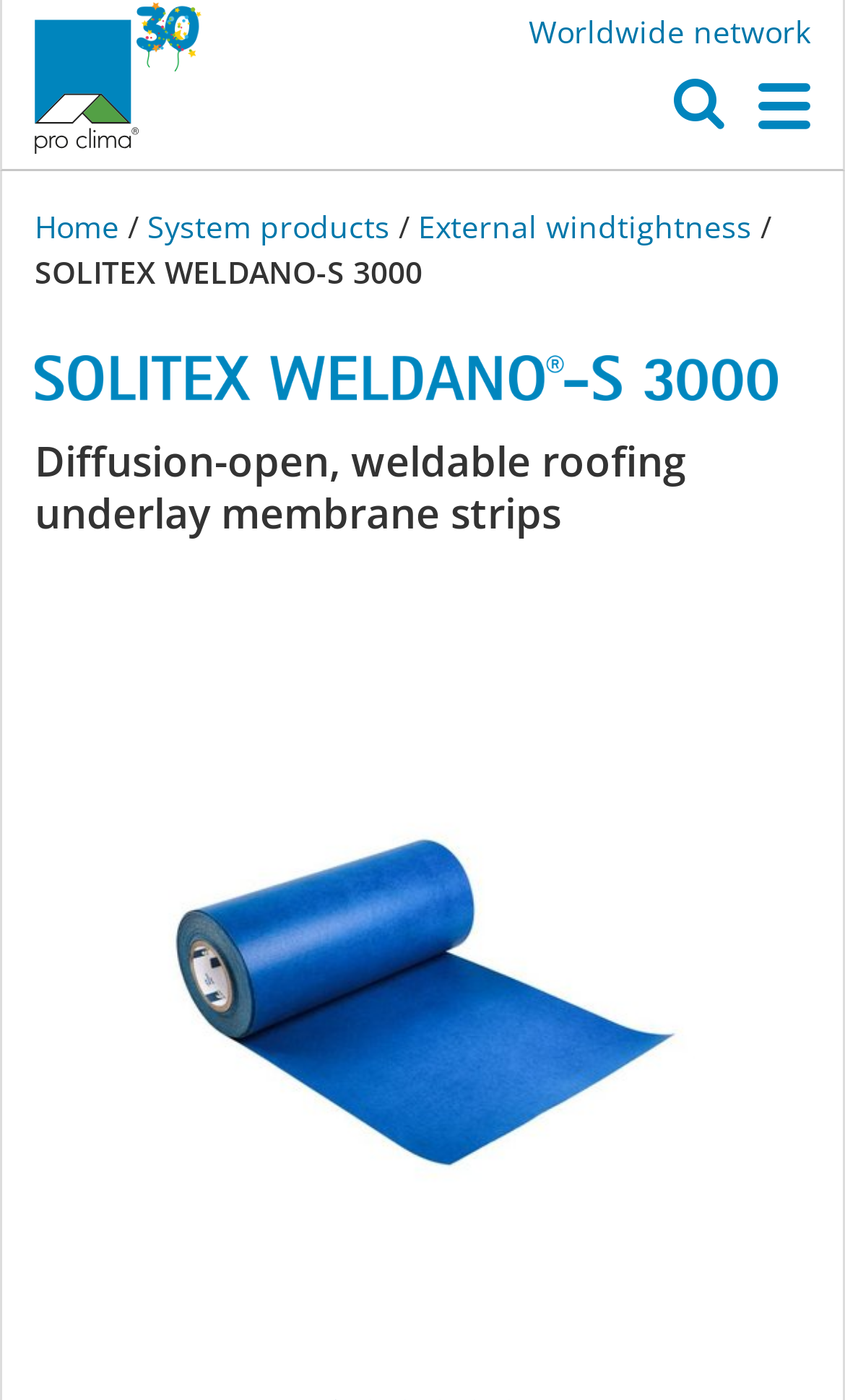Given the following UI element description: "System products", find the bounding box coordinates in the webpage screenshot.

[0.044, 0.249, 0.956, 0.311]